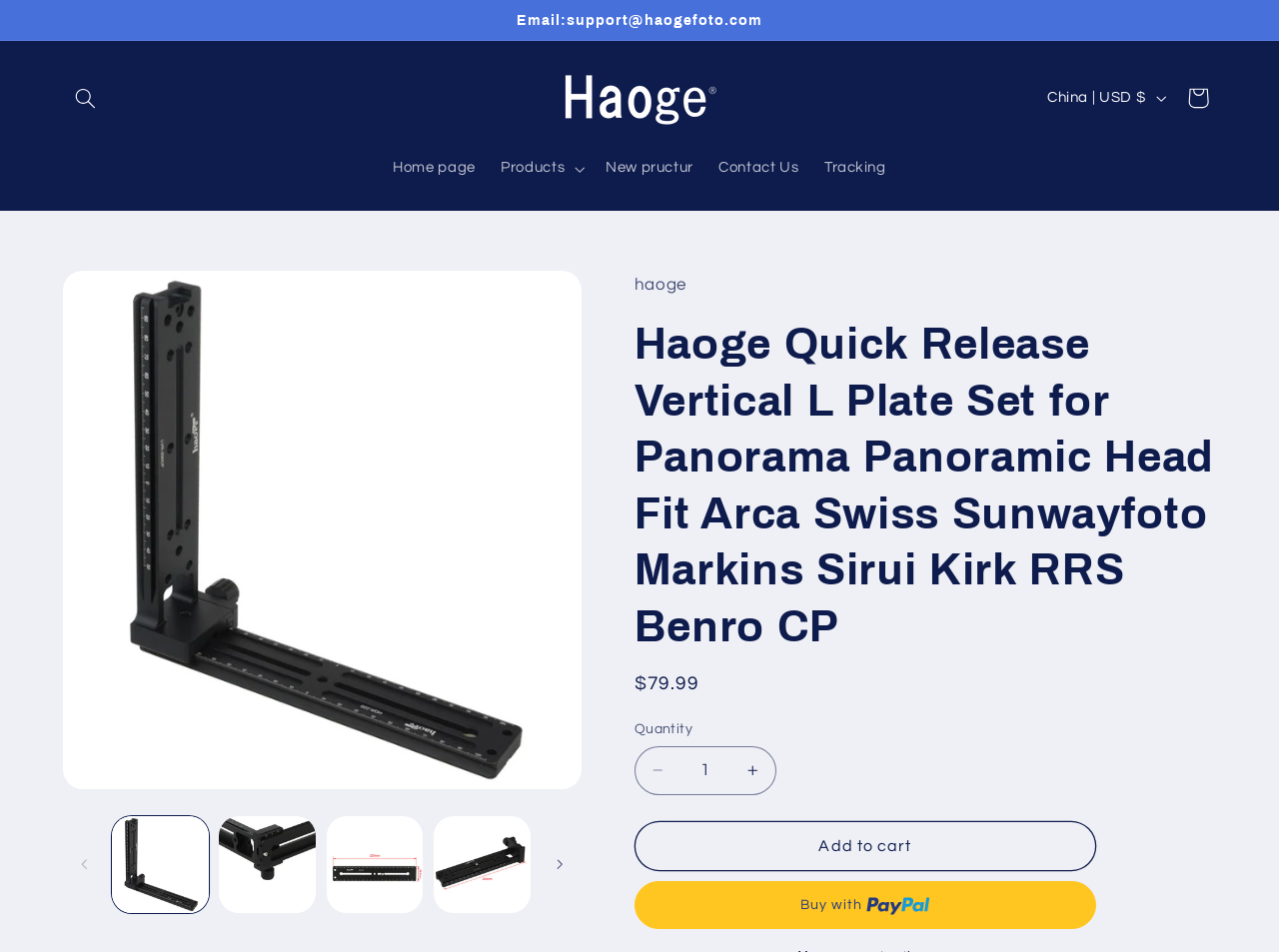Find the primary header on the webpage and provide its text.

Haoge Quick Release Vertical L Plate Set for Panorama Panoramic Head Fit Arca Swiss Sunwayfoto Markins Sirui Kirk RRS Benro CP